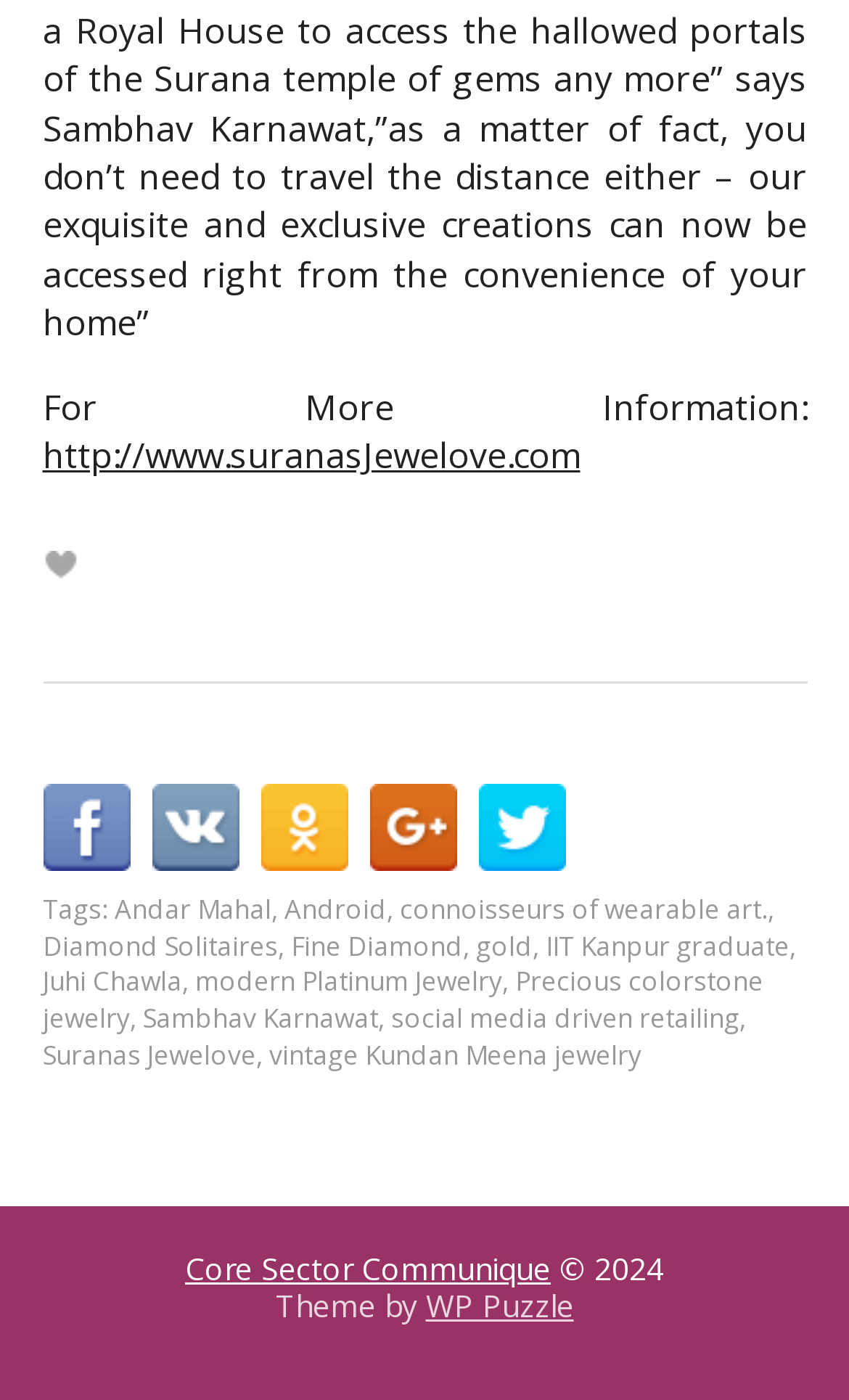What type of jewelry is mentioned on the webpage?
Using the image as a reference, give a one-word or short phrase answer.

Diamond Solitaires, Fine Diamond, Platinum Jewelry